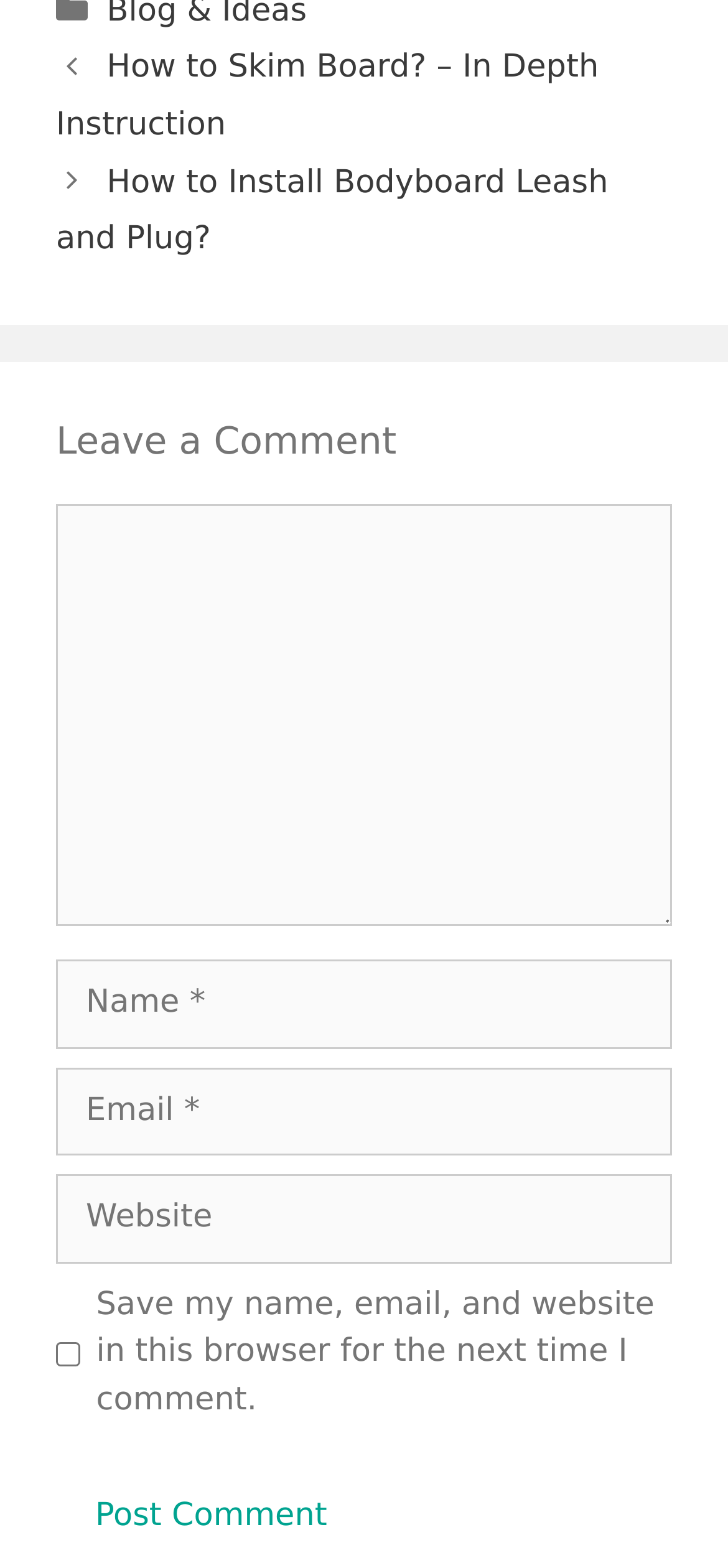Identify the bounding box coordinates of the section that should be clicked to achieve the task described: "Play the video".

None